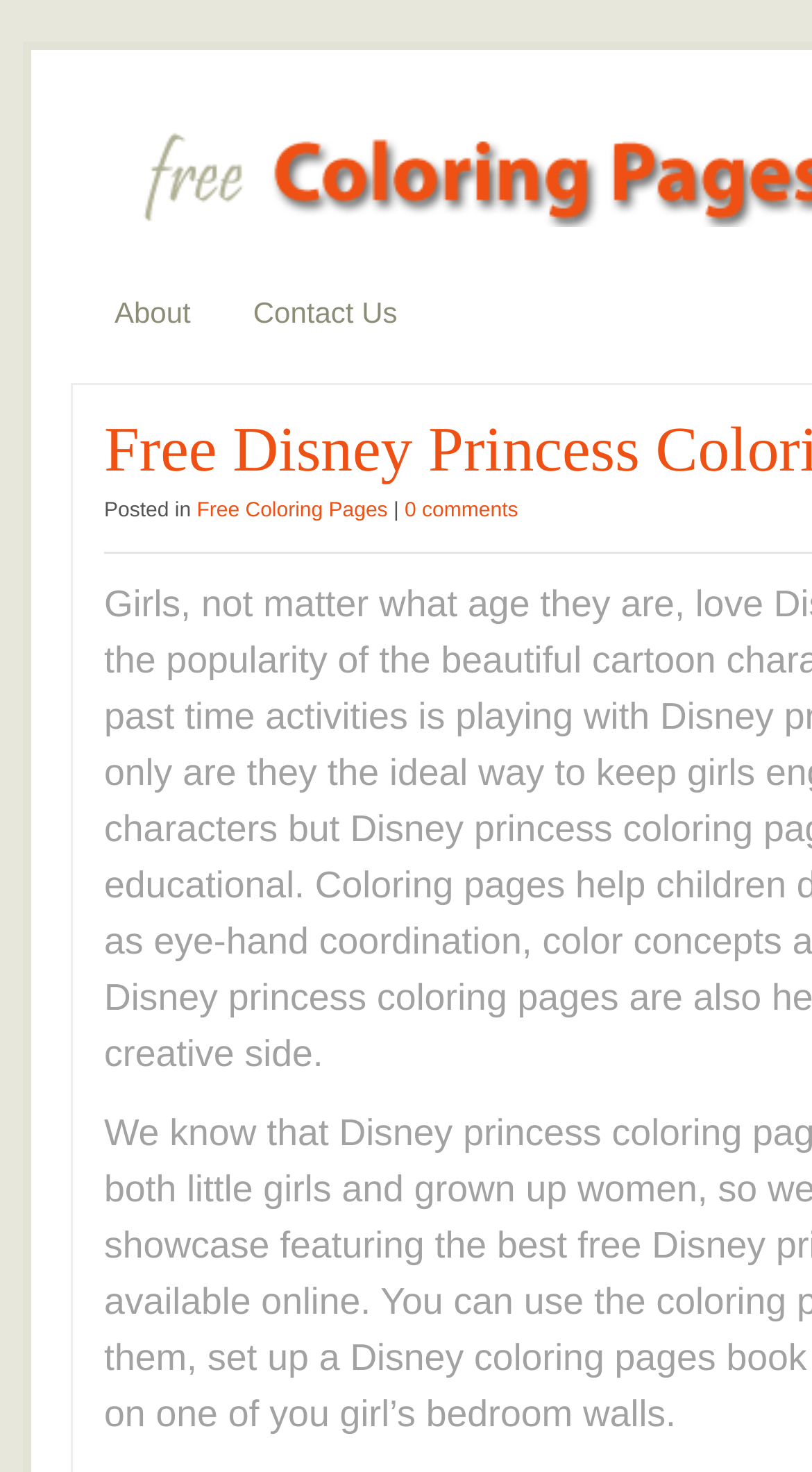Identify and provide the bounding box for the element described by: "0 comments".

[0.498, 0.339, 0.638, 0.355]